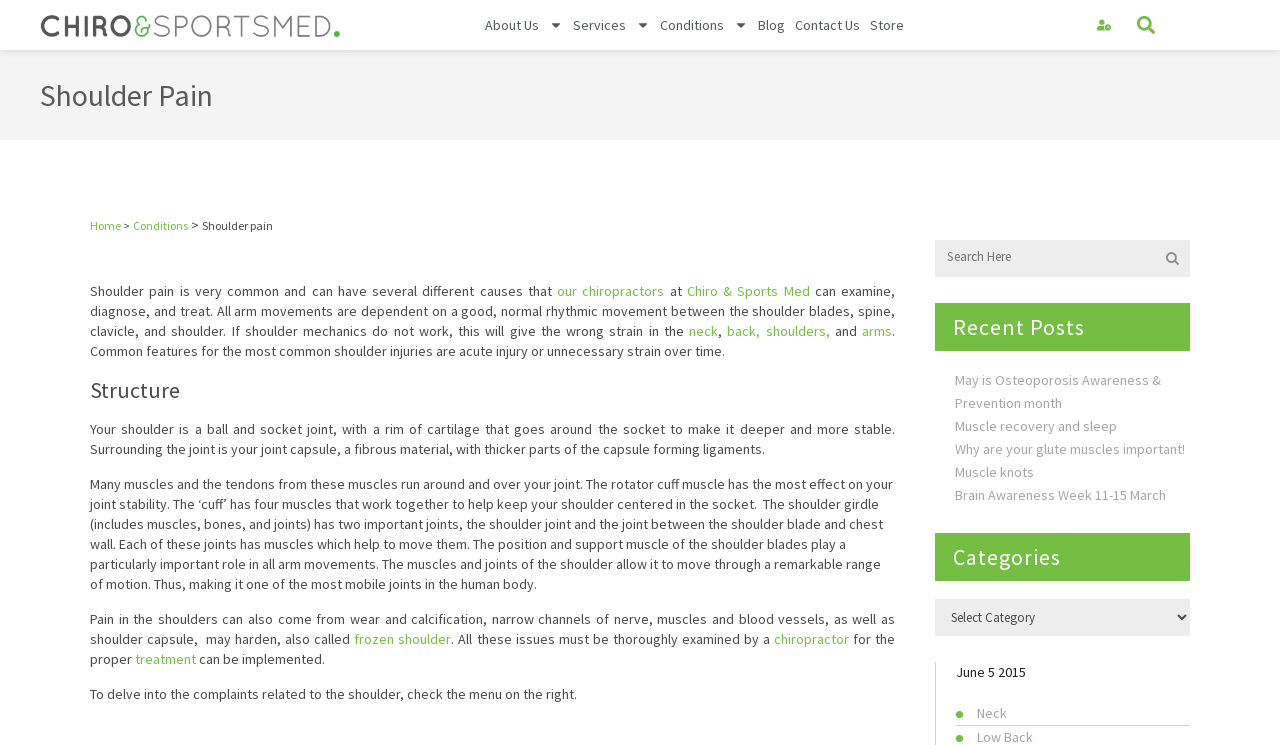Please locate the bounding box coordinates of the element that needs to be clicked to achieve the following instruction: "Search for something". The coordinates should be four float numbers between 0 and 1, i.e., [left, top, right, bottom].

[0.883, 0.011, 0.908, 0.056]